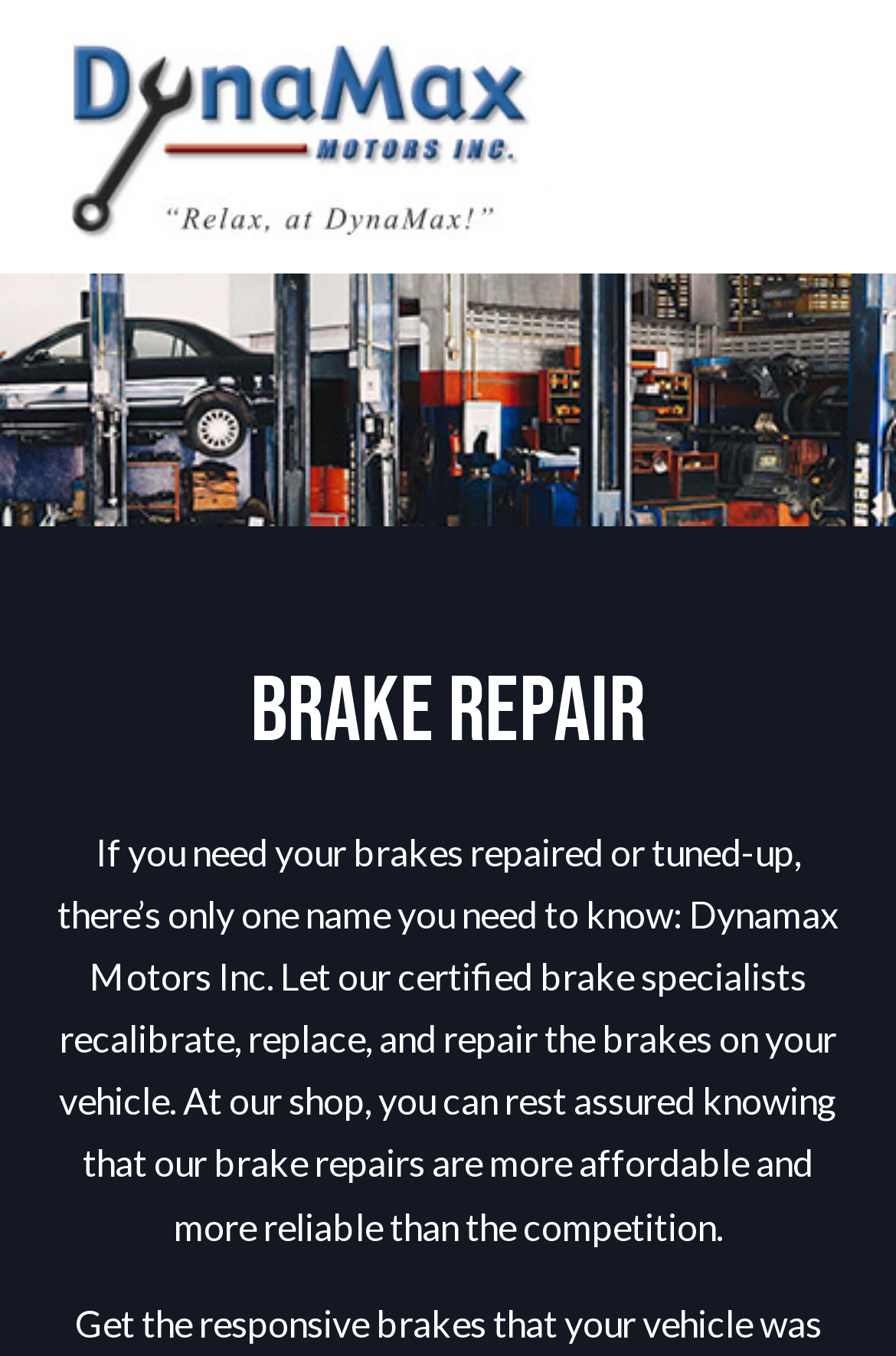Consider the image and give a detailed and elaborate answer to the question: 
What service does the garage offer?

The garage offers brake repair services, as indicated by the heading 'Brake Repair' and the text that follows, which describes the services provided by the garage.